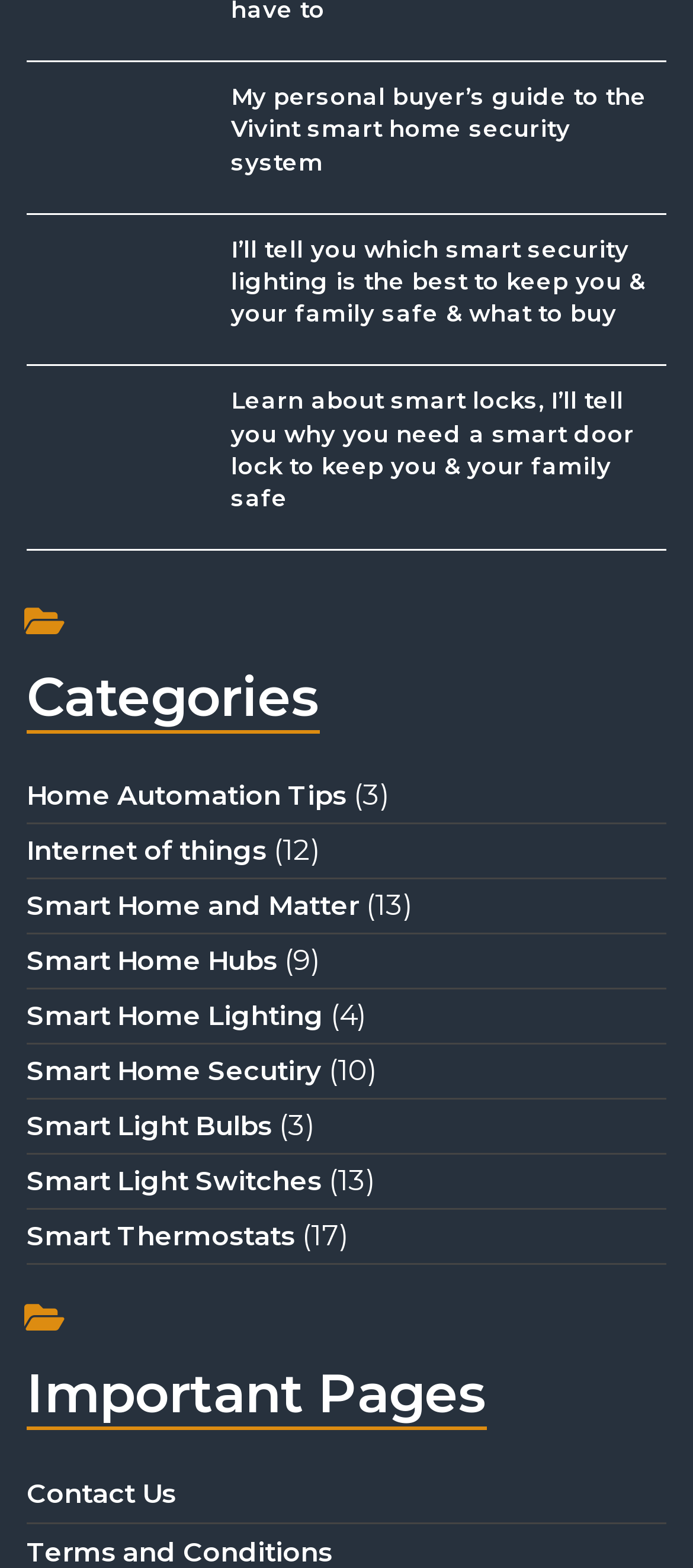What is the main topic of the webpage? Based on the image, give a response in one word or a short phrase.

Smart Home Security